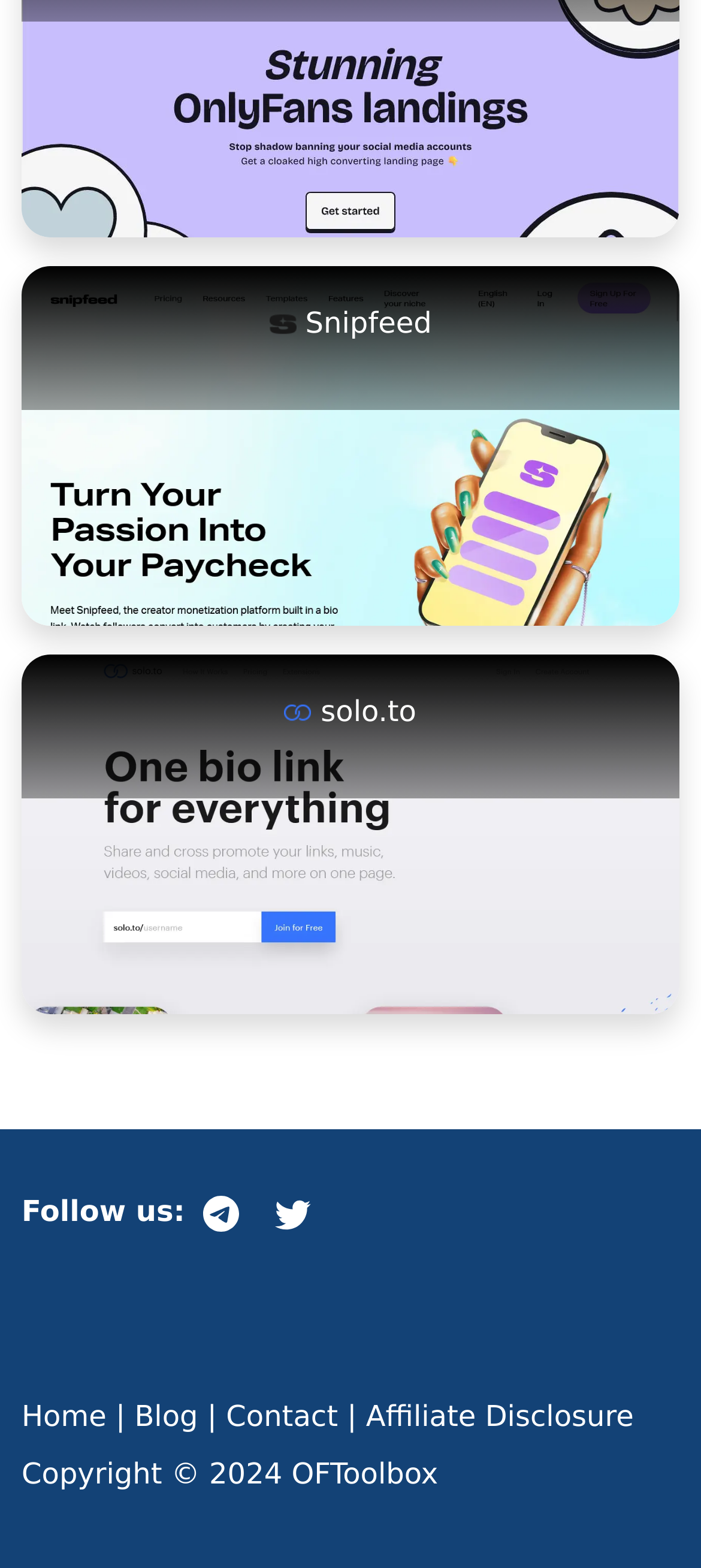Identify the bounding box coordinates of the part that should be clicked to carry out this instruction: "Read the Affiliate Disclosure".

[0.522, 0.892, 0.904, 0.914]